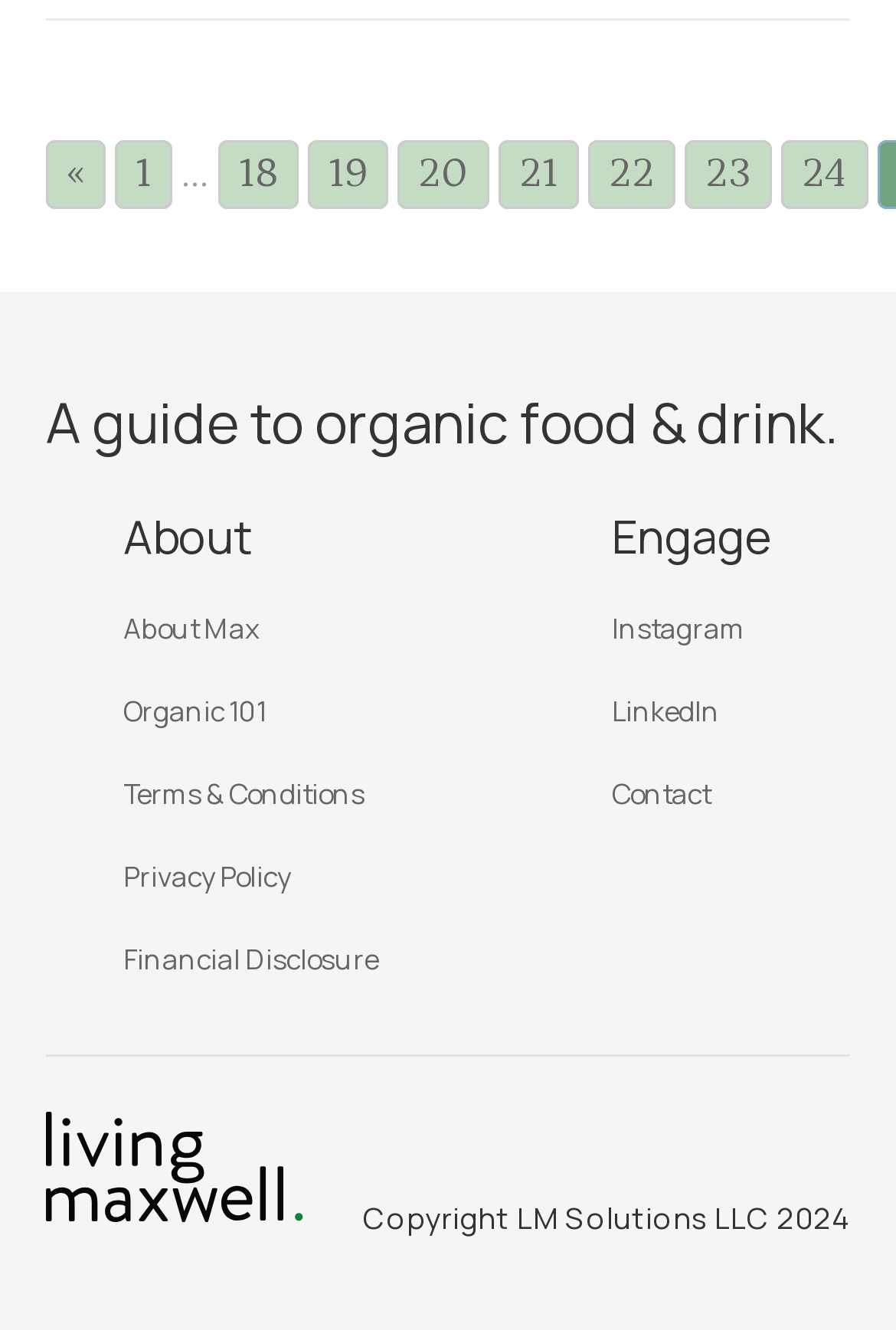What is the purpose of the 'About' section?
Please provide a single word or phrase answer based on the image.

To provide information about Max